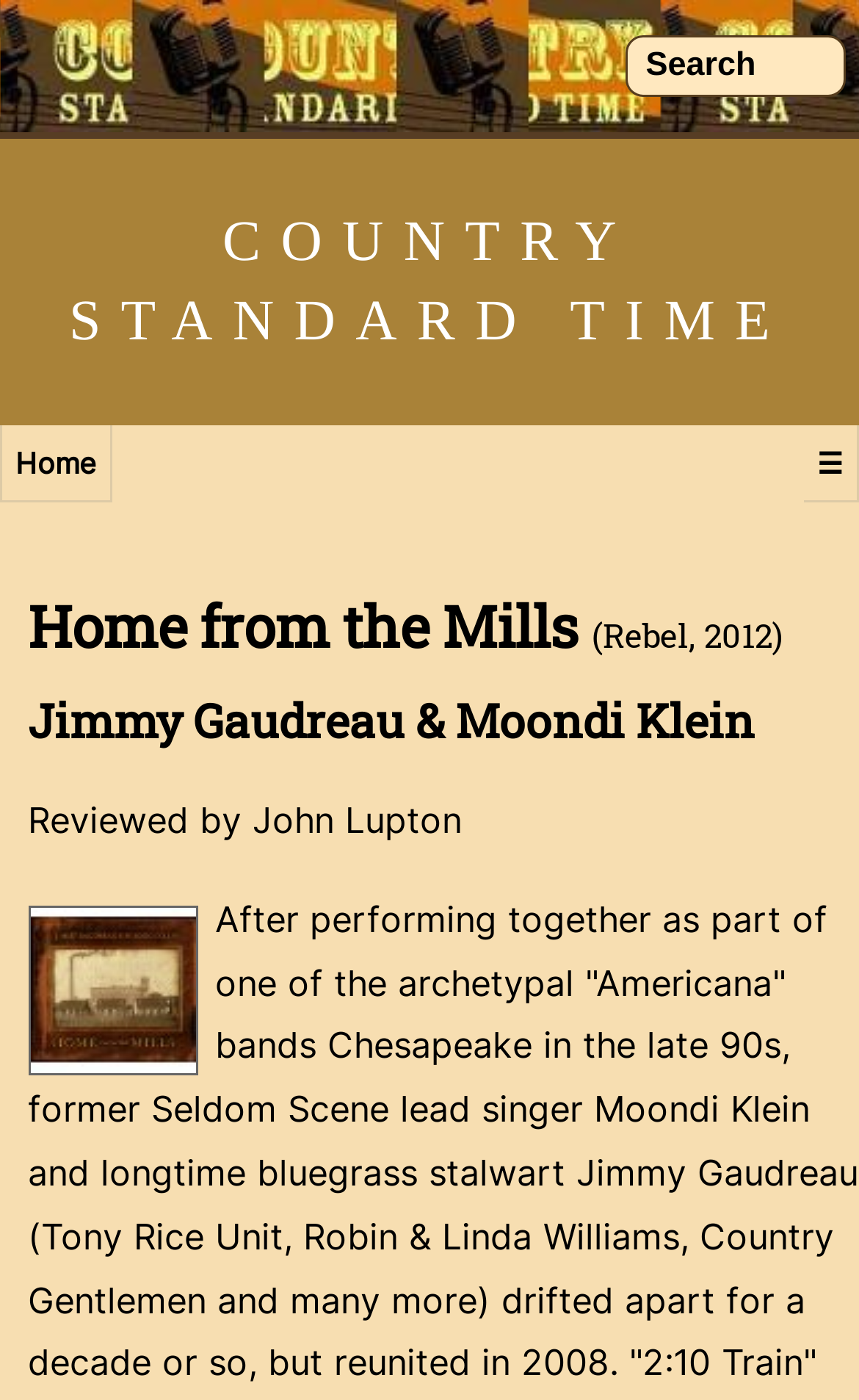Summarize the webpage with intricate details.

The webpage is about Jimmy Gaudreau & Moondi Klein's album "Home from the Mills". At the top, there is a search box with a label "Search" on the right side. Below the search box, there are three links: "COUNTRY STANDARD TIME" on the left, "Home" on the far left, and "☰" on the far right. 

Below these links, there is a heading that reads "Home from the Mills (Rebel, 2012)" which spans the entire width of the page. Underneath this heading, there is another heading that reads "Jimmy Gaudreau & Moondi Klein" which also spans the entire width of the page. 

Further down, there is a paragraph of text that reads "Reviewed by John Lupton".